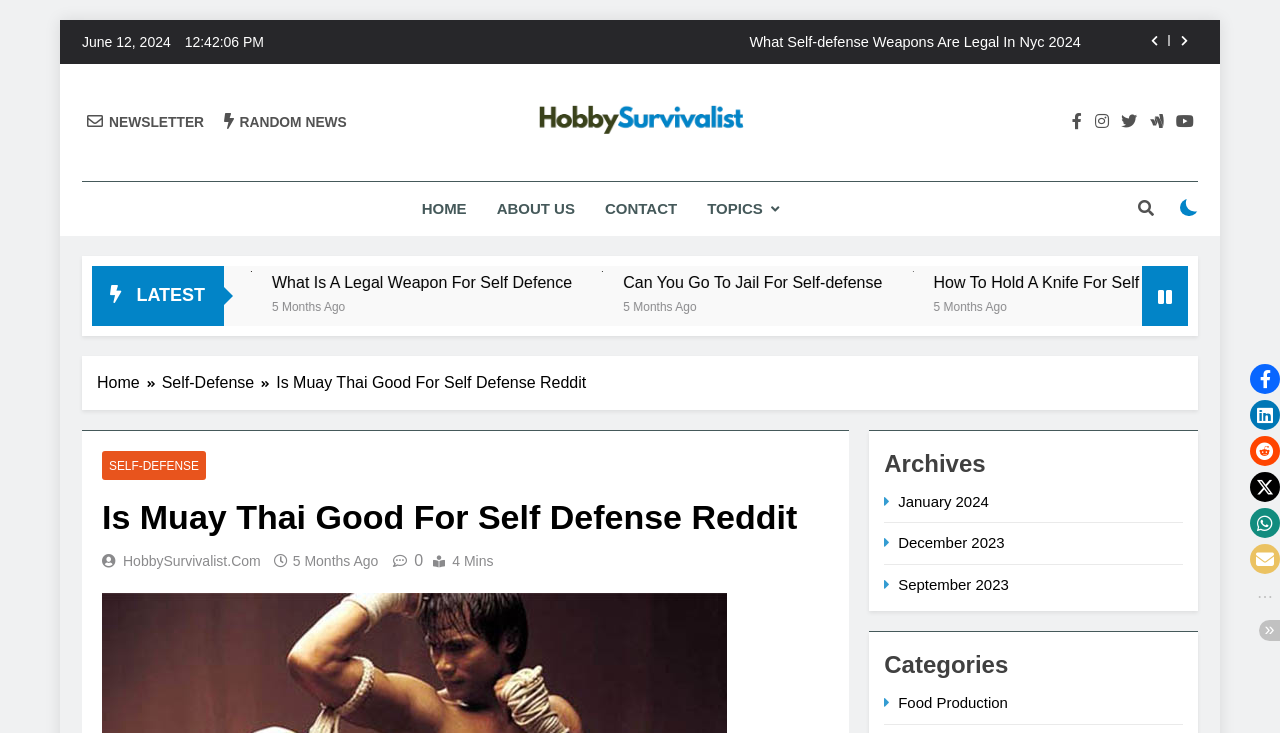Find and provide the bounding box coordinates for the UI element described here: "aria-label="Share on X (Twitter)"". The coordinates should be given as four float numbers between 0 and 1: [left, top, right, bottom].

[0.977, 0.644, 1.0, 0.685]